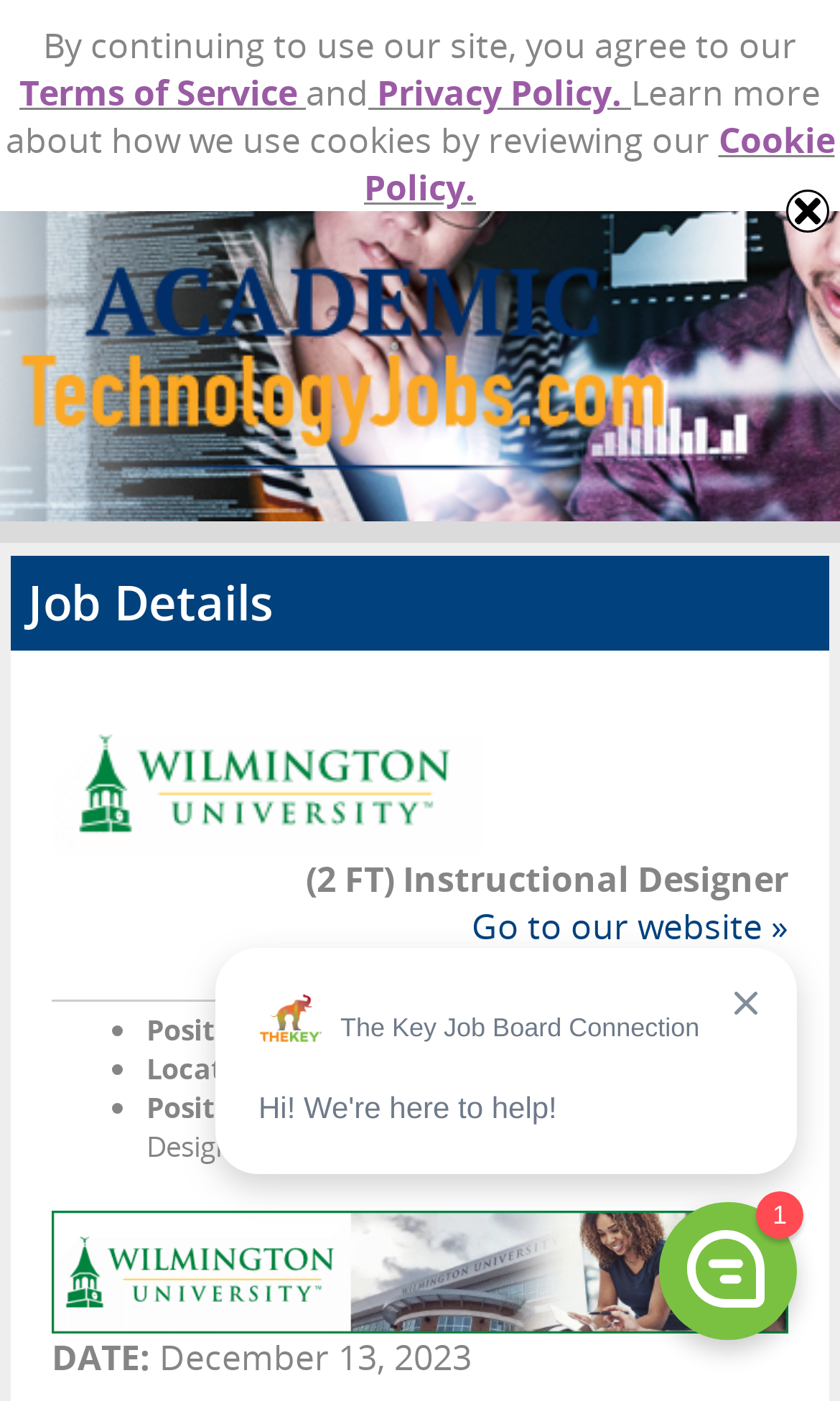Given the element description, predict the bounding box coordinates in the format (top-left x, top-left y, bottom-right x, bottom-right y). Make sure all values are between 0 and 1. Here is the element description: Cookie Policy.

[0.433, 0.083, 0.994, 0.151]